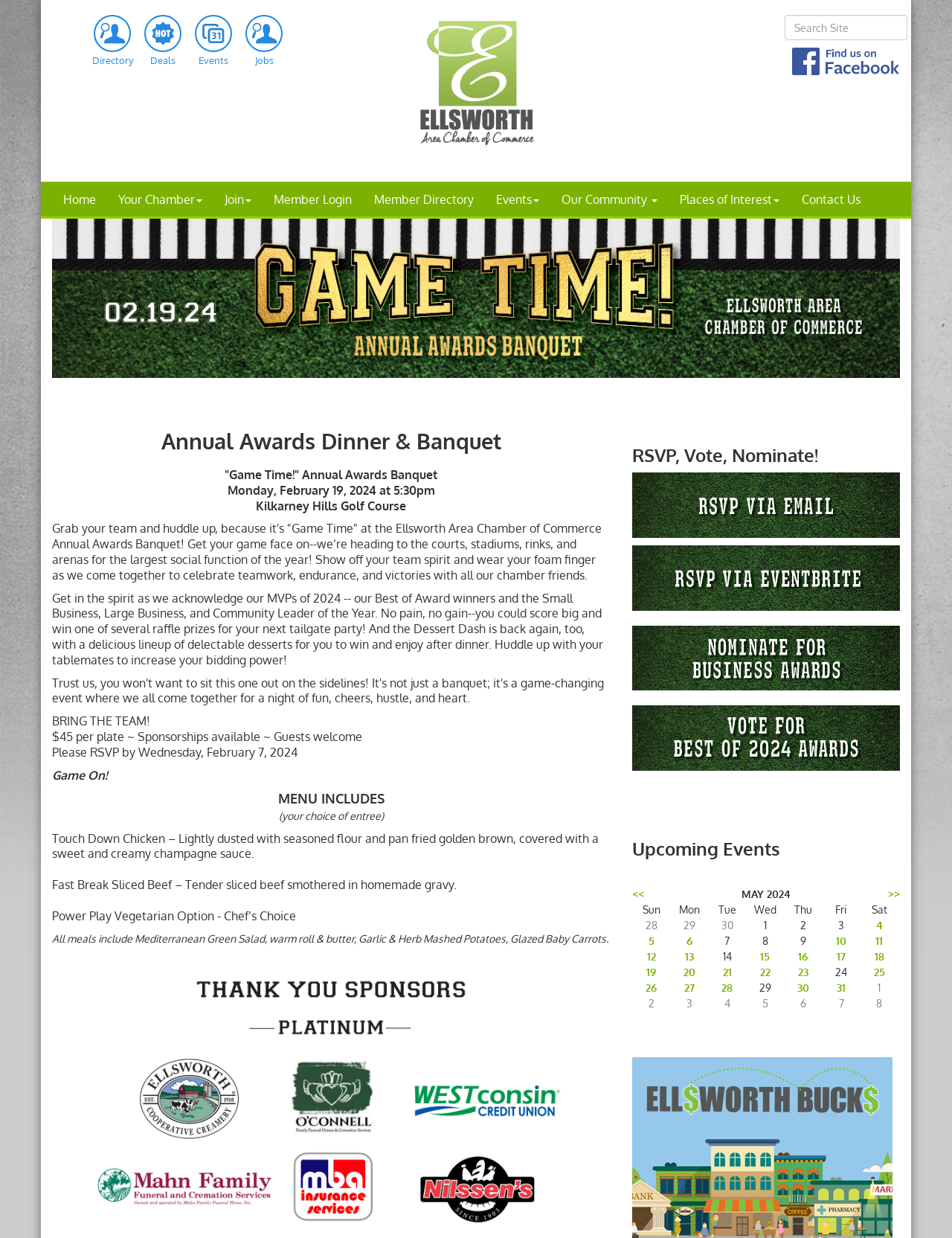Identify the main heading of the webpage and provide its text content.

Annual Awards Dinner & Banquet